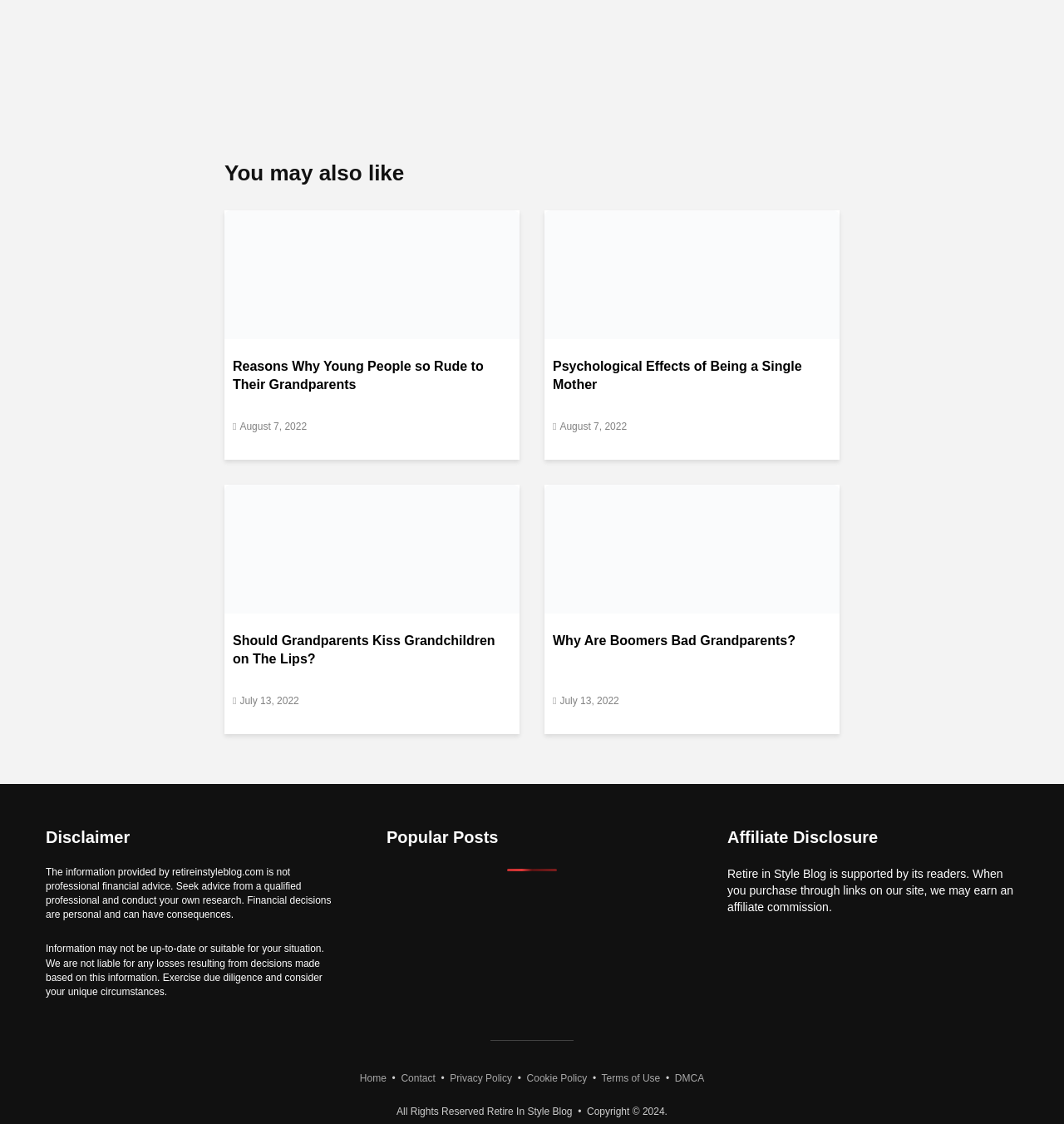Please find the bounding box for the UI component described as follows: "DMCA".

[0.634, 0.954, 0.662, 0.965]